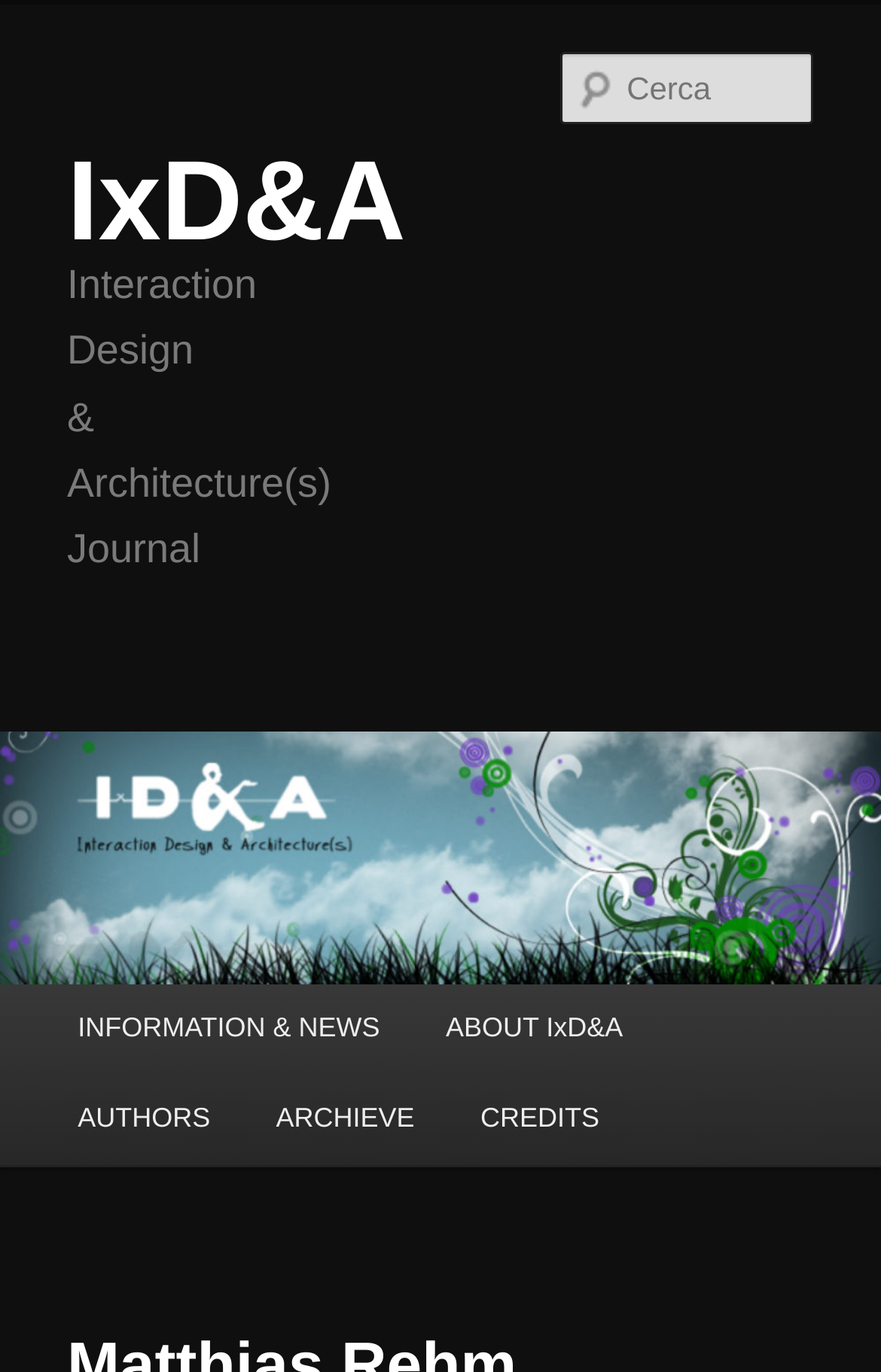Provide a brief response in the form of a single word or phrase:
What is the name of the journal?

IxD&A